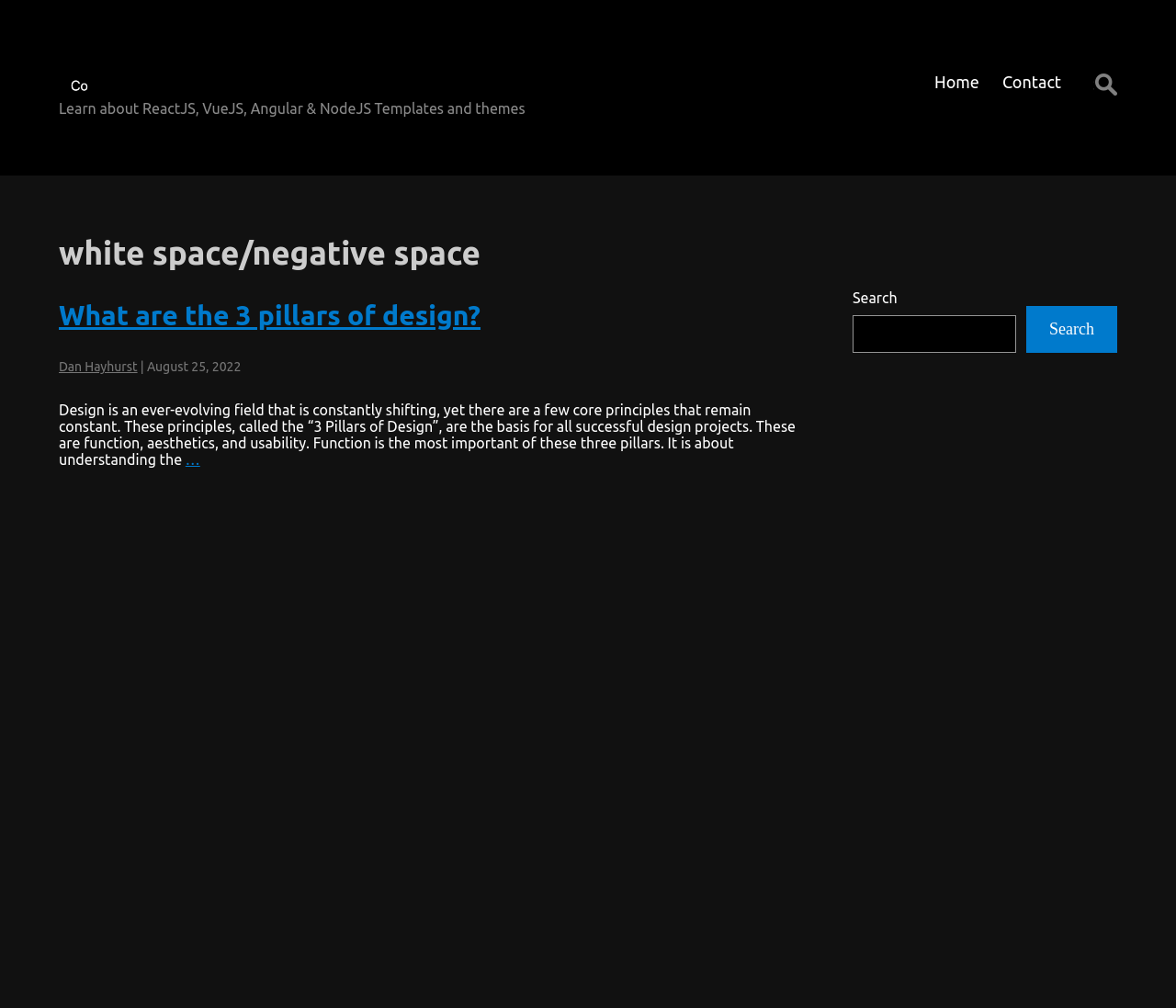When was the article about the three pillars of design published?
From the details in the image, answer the question comprehensively.

The publication date of the article can be found by looking at the timestamp below the article title, which states 'August 25, 2022'.